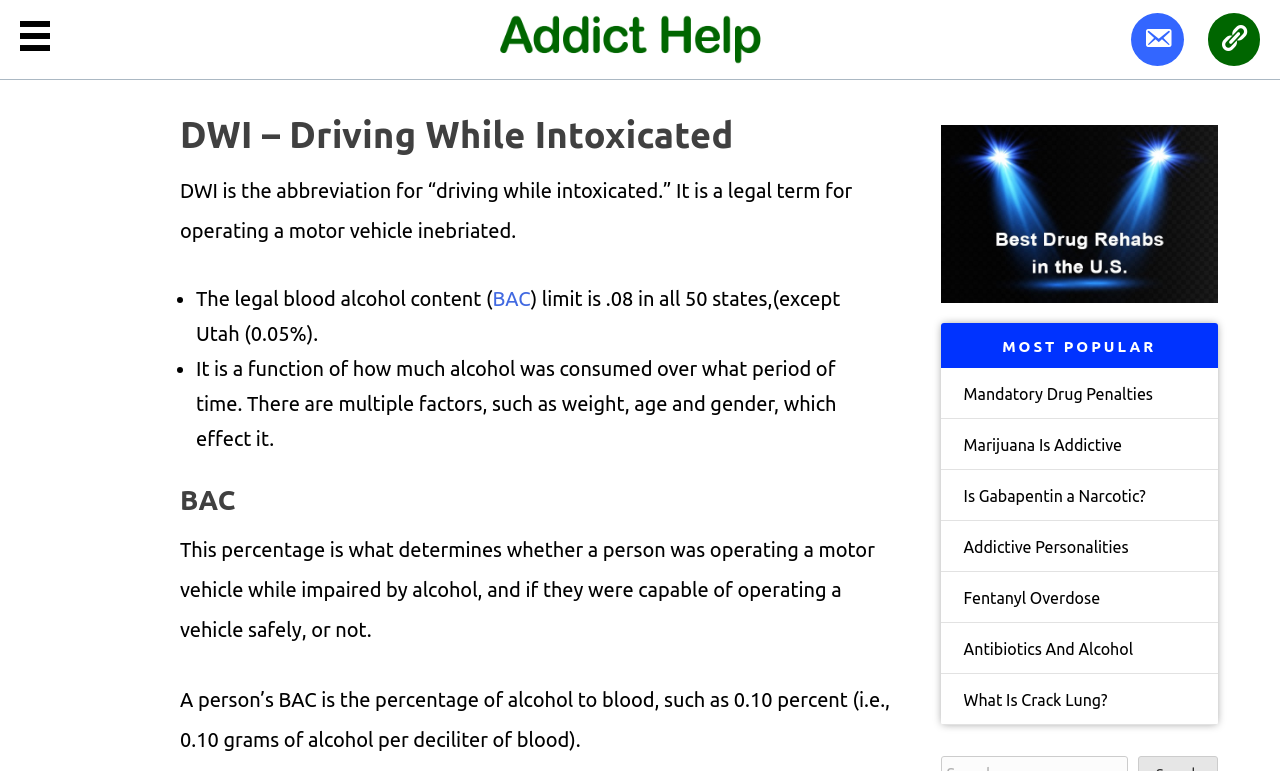Pinpoint the bounding box coordinates of the clickable element needed to complete the instruction: "Visit the 'AH logo128 006600' link". The coordinates should be provided as four float numbers between 0 and 1: [left, top, right, bottom].

[0.385, 0.037, 0.6, 0.061]